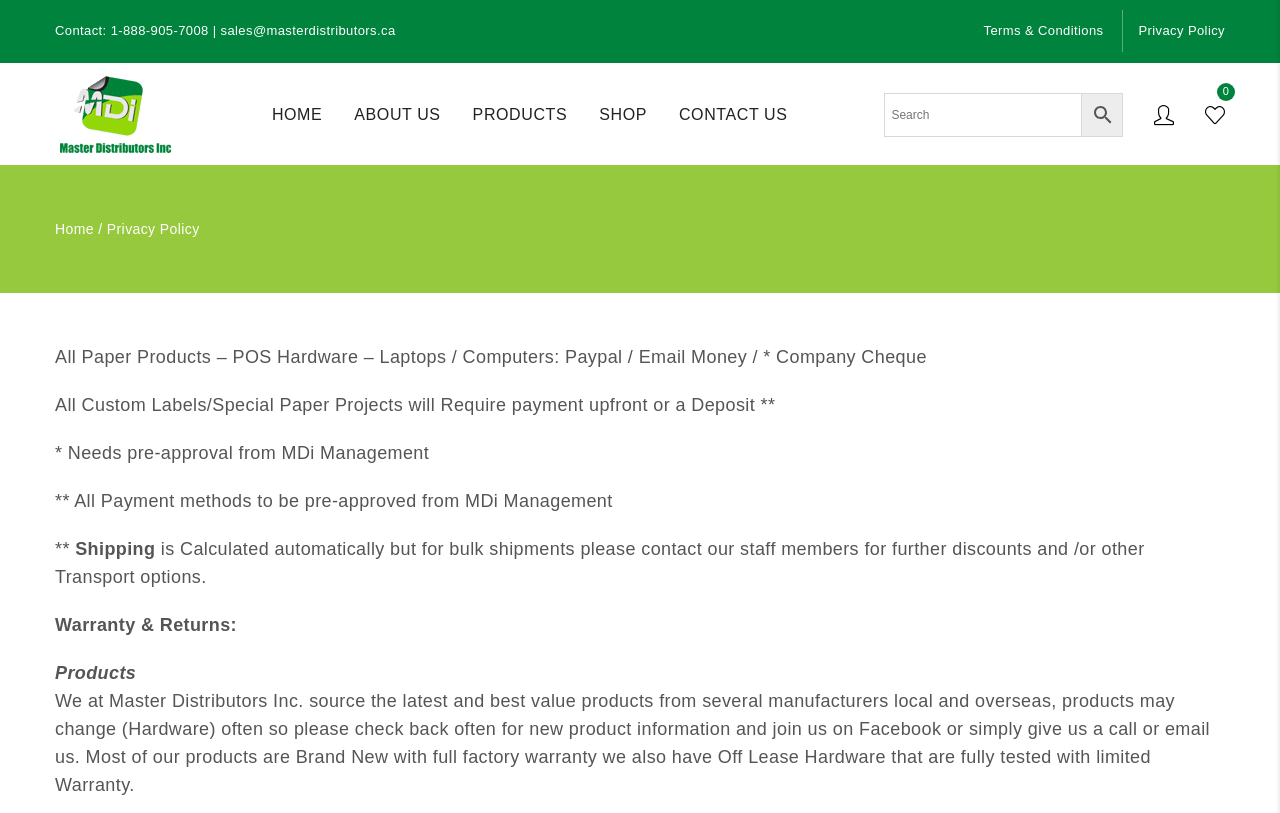What types of products does the company sell?
Please use the image to provide an in-depth answer to the question.

I found this information by reading the static text elements on the page, which mention 'All Paper Products – POS Hardware – Laptops / Computers' and 'We at Master Distributors Inc. source the latest and best value products from several manufacturers local and overseas...'.